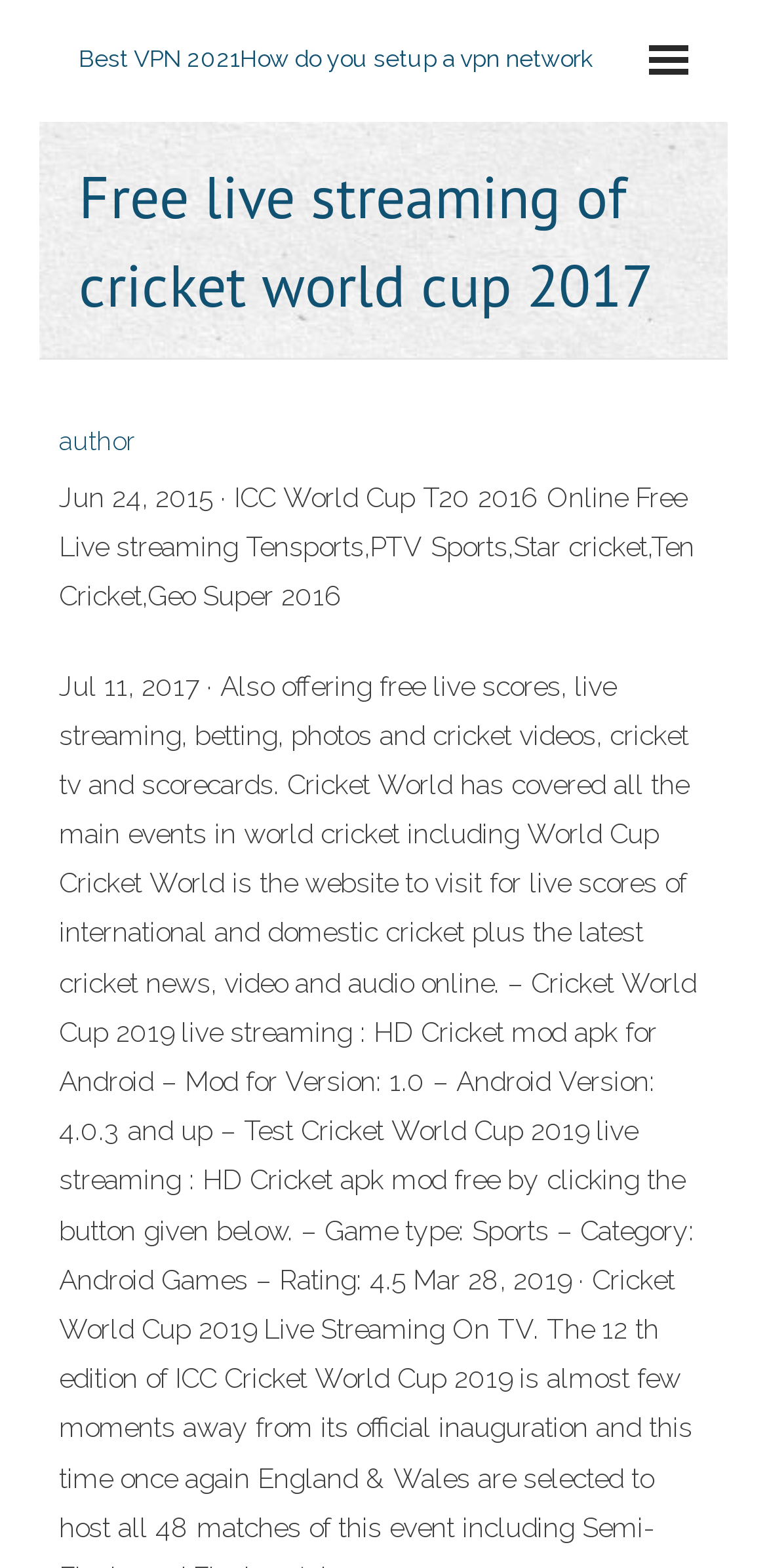Please analyze the image and provide a thorough answer to the question:
What is the topic of the article?

I found the topic of the article by looking at the StaticText element that contains the text 'Jun 24, 2015 · ICC World Cup T20 2016 Online Free Live streaming Tensports,PTV Sports,Star cricket,Ten Cricket,Geo Super 2016'. This text is likely to be the topic or title of the article.